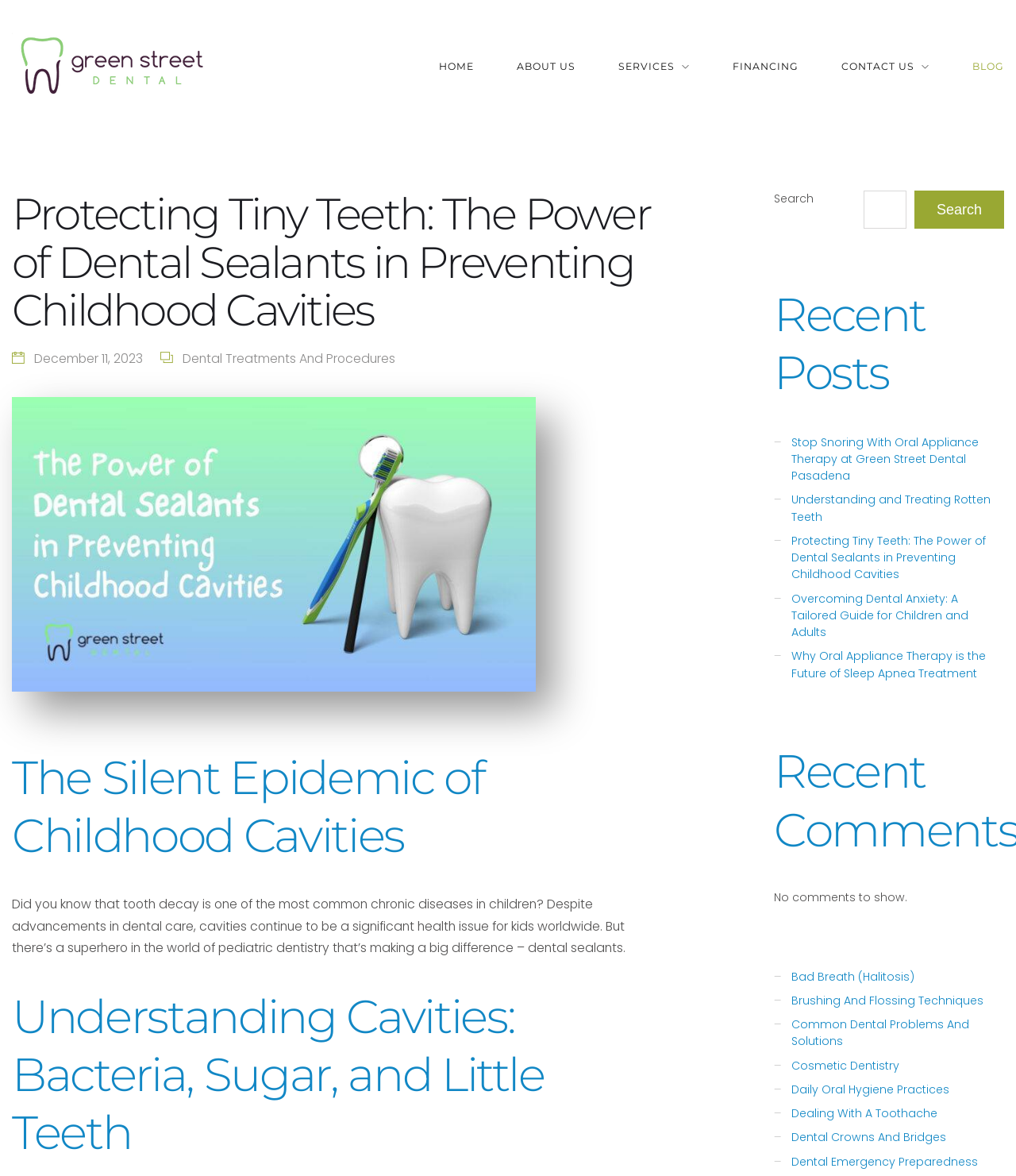Locate and extract the headline of this webpage.

Protecting Tiny Teeth: The Power of Dental Sealants in Preventing Childhood Cavities